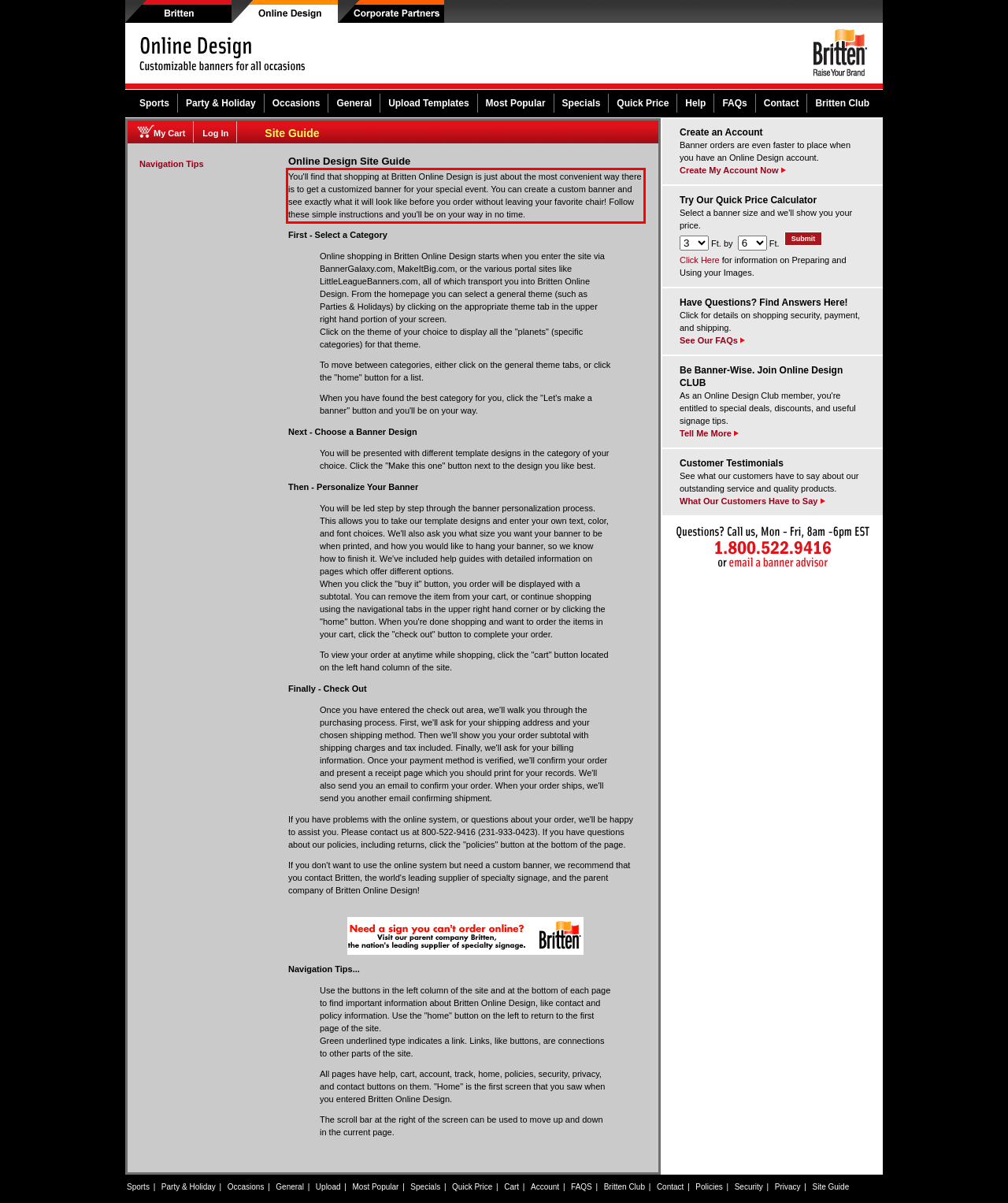You have a screenshot with a red rectangle around a UI element. Recognize and extract the text within this red bounding box using OCR.

You'll find that shopping at Britten Online Design is just about the most convenient way there is to get a customized banner for your special event. You can create a custom banner and see exactly what it will look like before you order without leaving your favorite chair! Follow these simple instructions and you'll be on your way in no time.